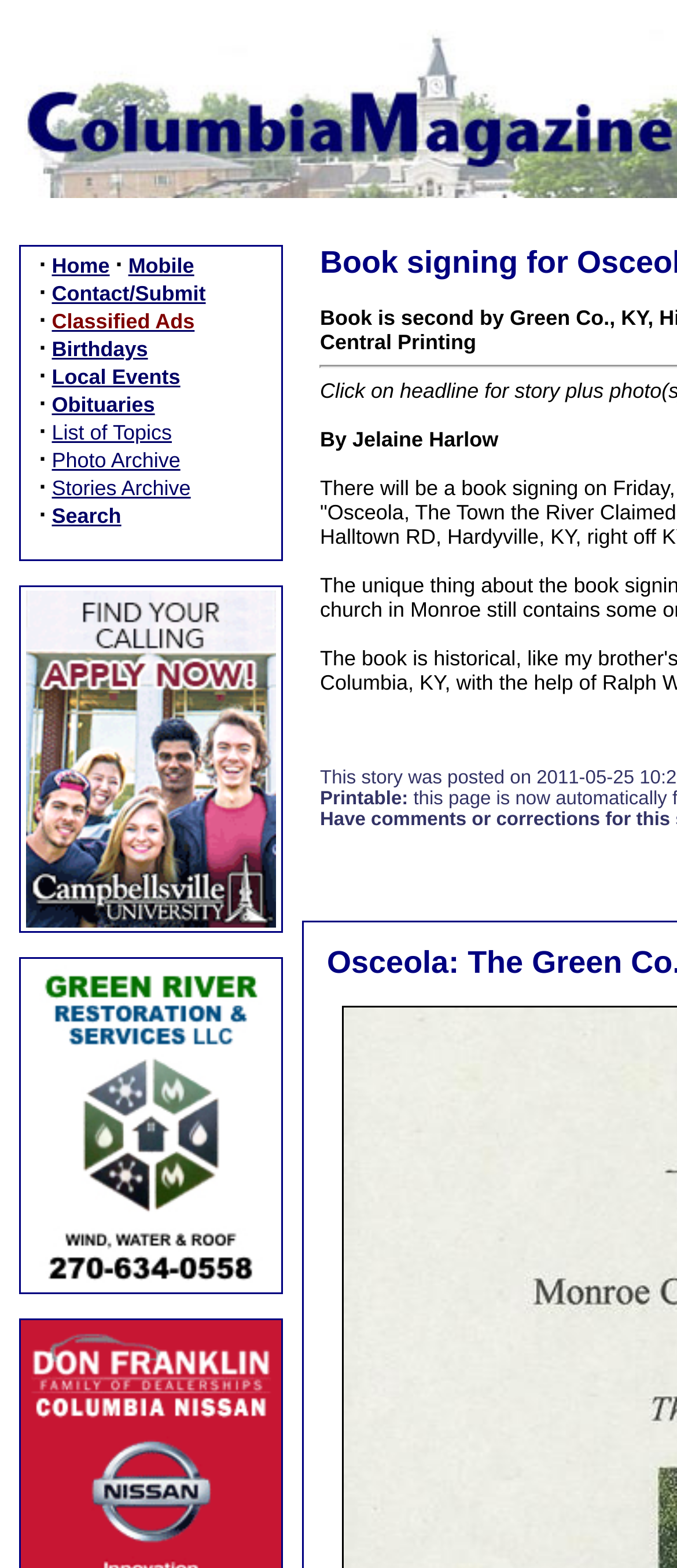Please identify the bounding box coordinates of the element I should click to complete this instruction: 'follow on facebook'. The coordinates should be given as four float numbers between 0 and 1, like this: [left, top, right, bottom].

None